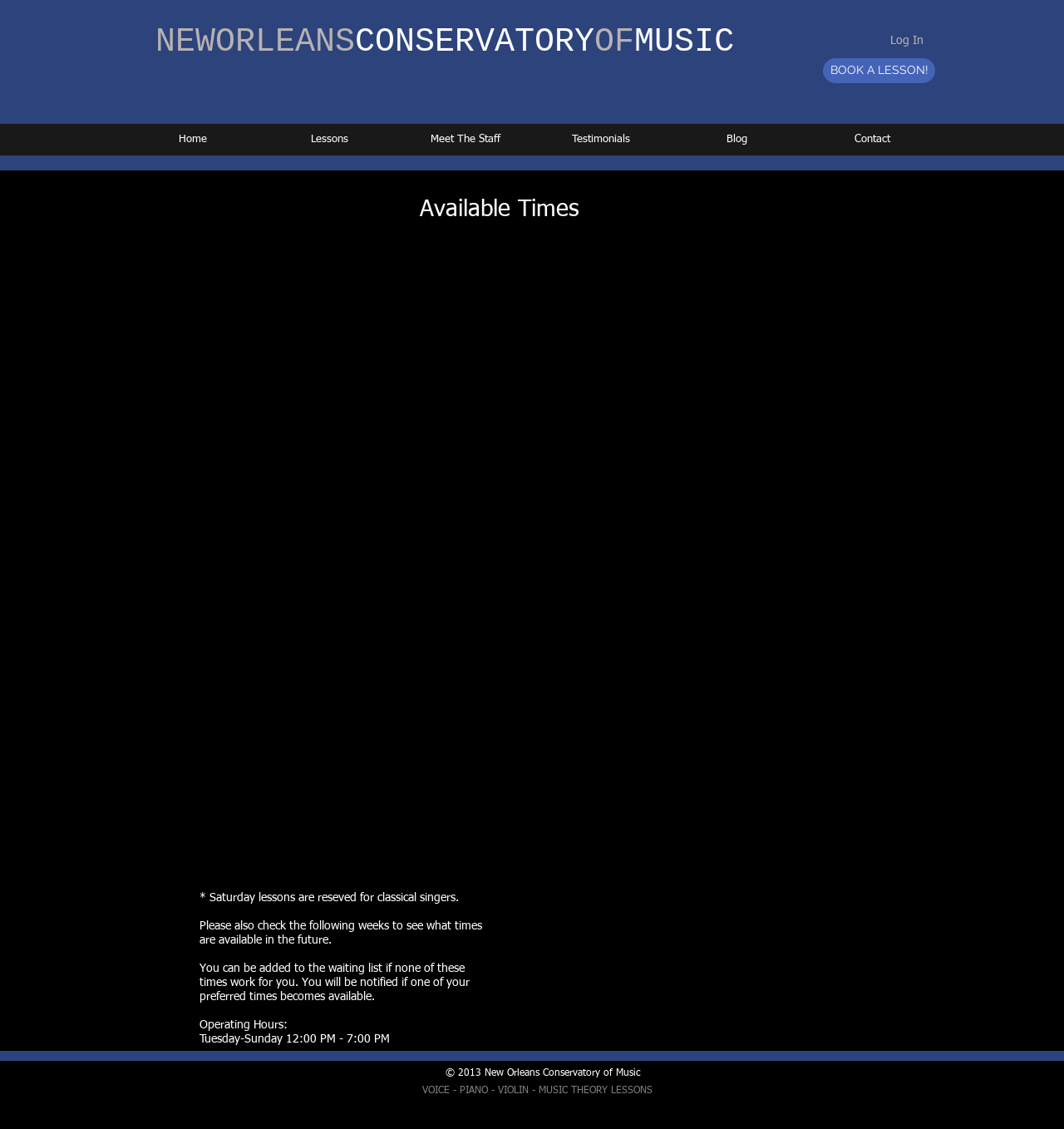Based on the image, provide a detailed and complete answer to the question: 
What type of lessons are offered?

I found the answer by looking at the StaticText element at the bottom of the webpage with the text 'VOICE - PIANO - VIOLIN - MUSIC THEORY LESSONS'.